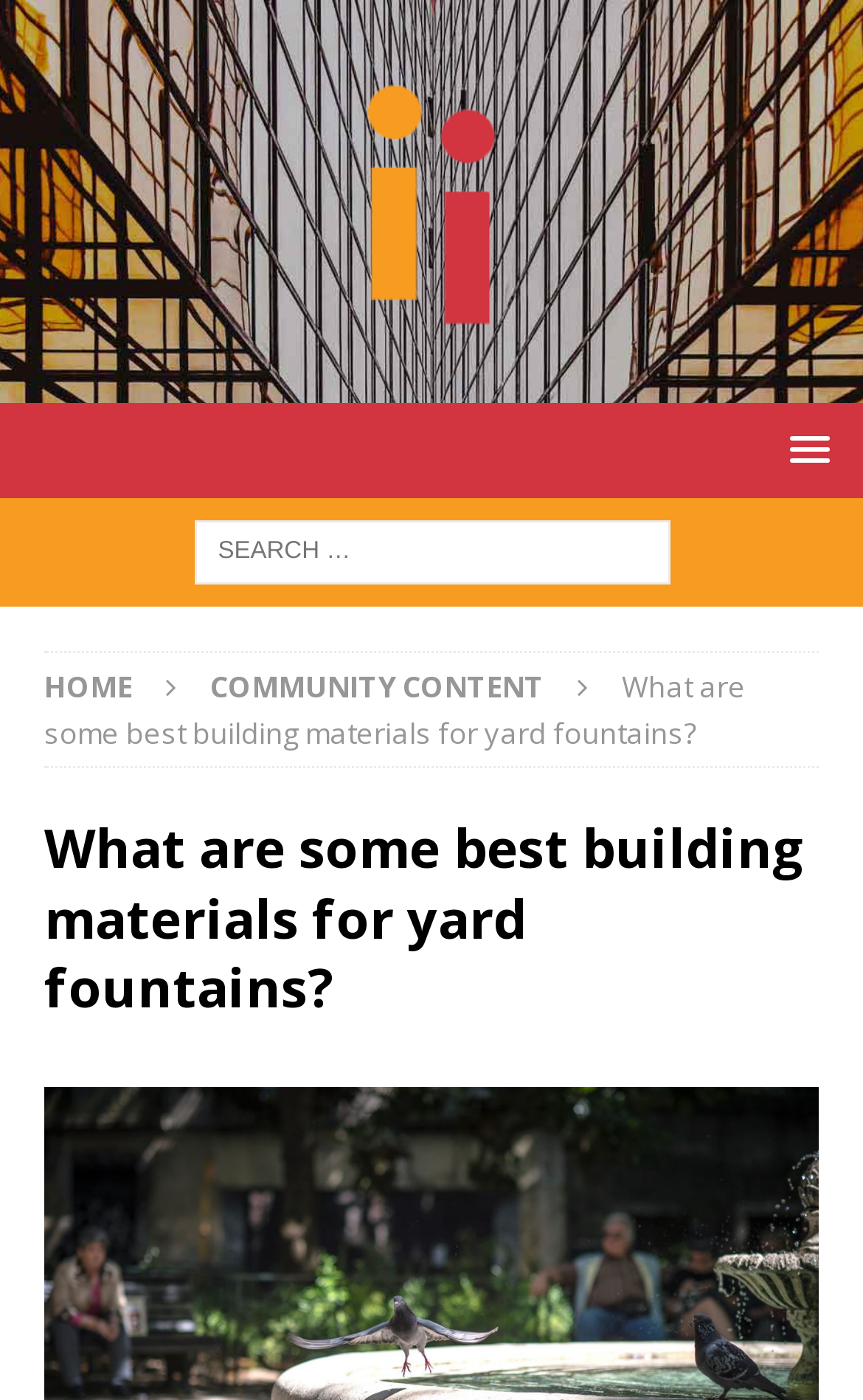Identify the bounding box coordinates for the UI element described as: "MENU". The coordinates should be provided as four floats between 0 and 1: [left, top, right, bottom].

[0.872, 0.295, 0.987, 0.345]